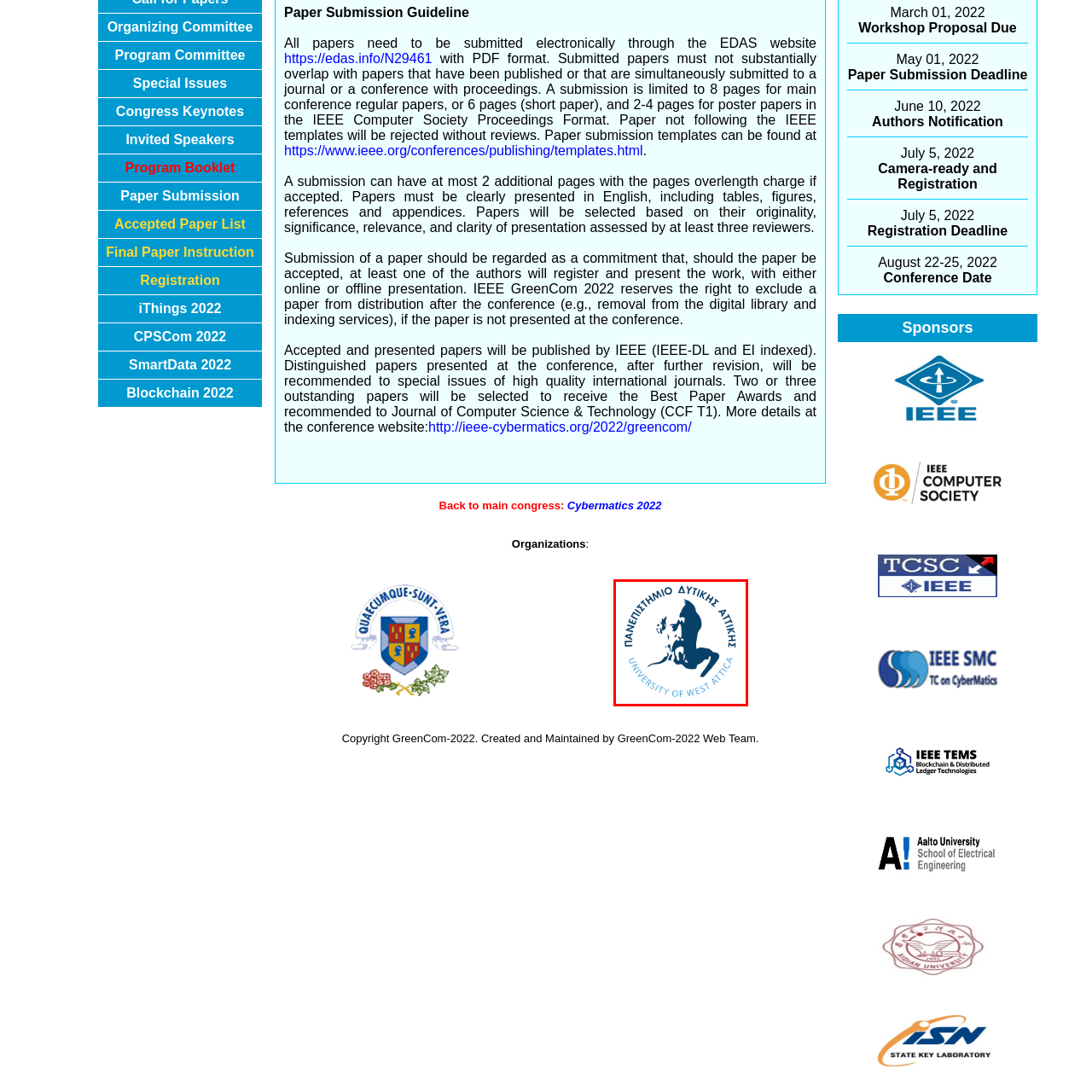What is the language of the text encircling the logo?
Check the image enclosed by the red bounding box and reply to the question using a single word or phrase.

Greek